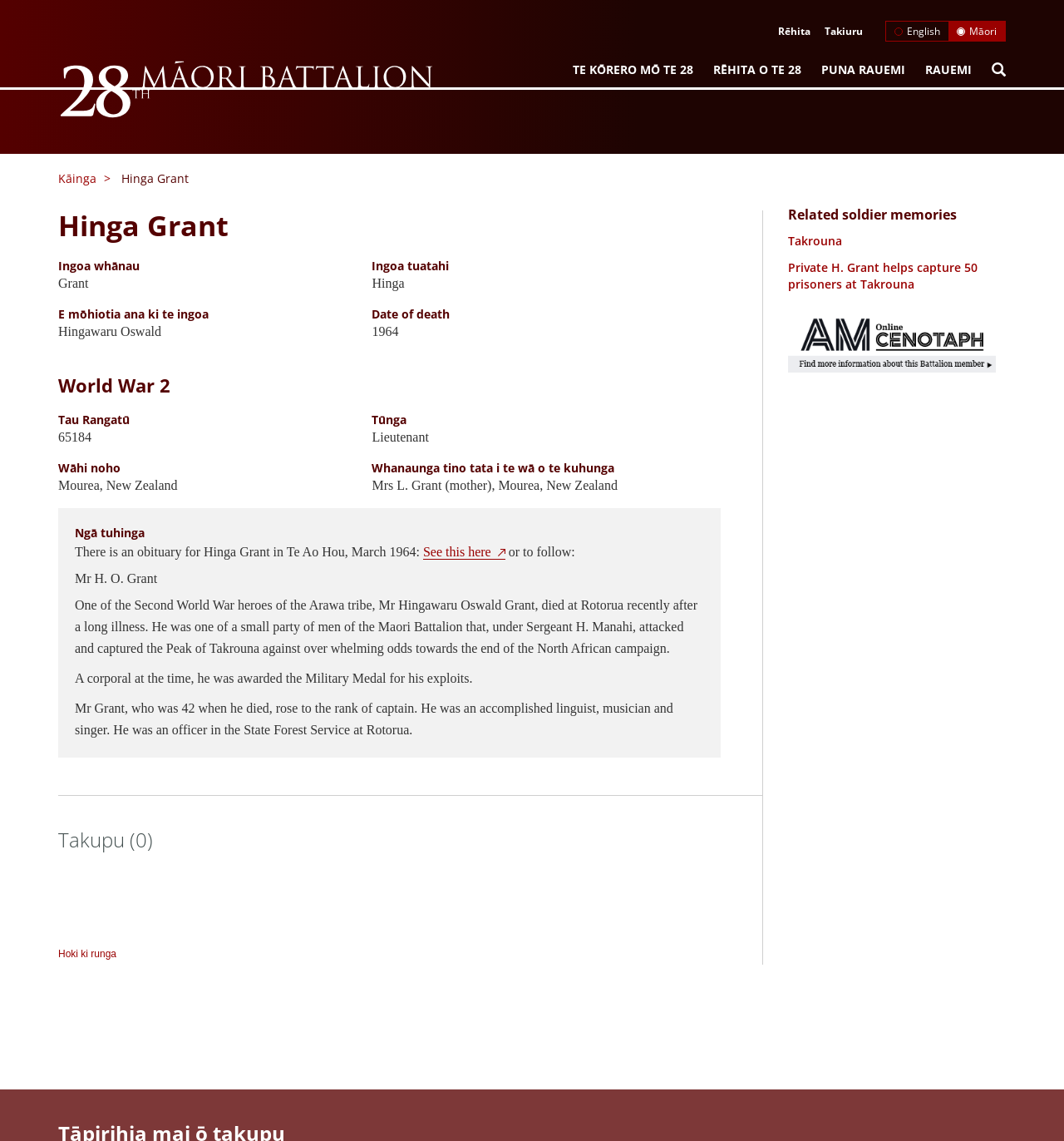Provide a thorough and detailed response to the question by examining the image: 
Where did Hinga Grant die?

According to the webpage, Hinga Grant died at Rotorua recently after a long illness, as mentioned in the obituary.